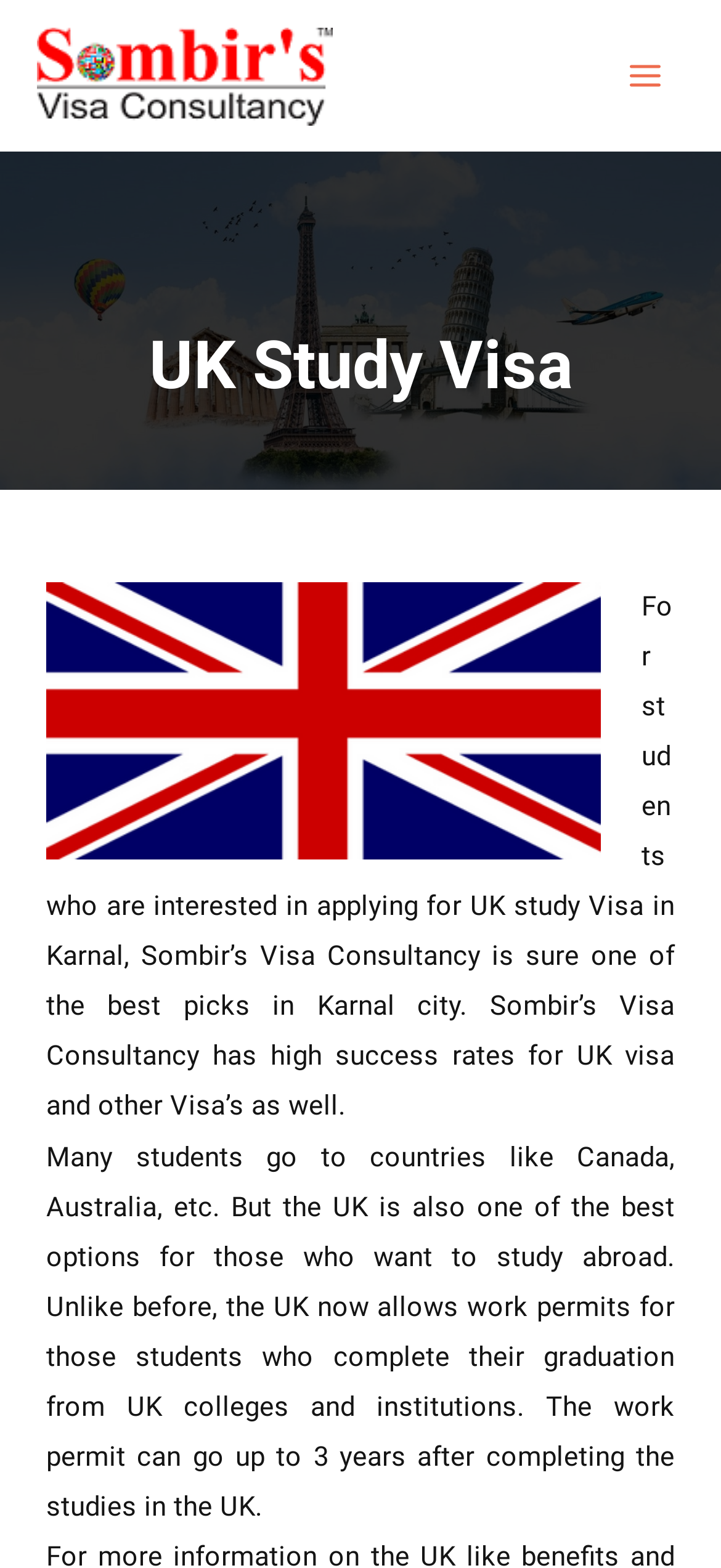What is the purpose of Sombir's Visa Consultancy?
Using the visual information, reply with a single word or short phrase.

To help students apply for UK study visa